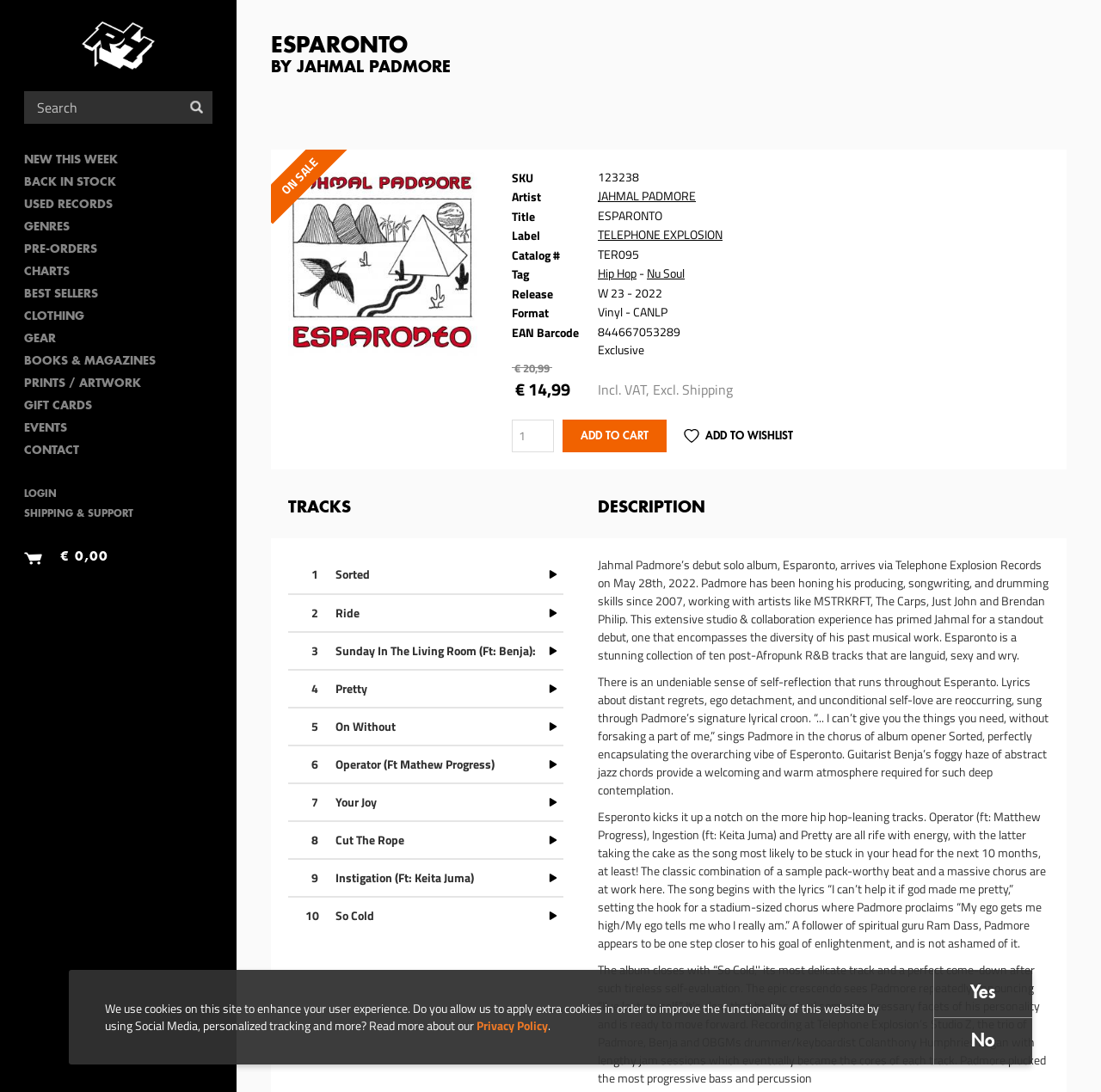Find the bounding box coordinates of the element to click in order to complete the given instruction: "Search for a product."

[0.022, 0.083, 0.193, 0.113]